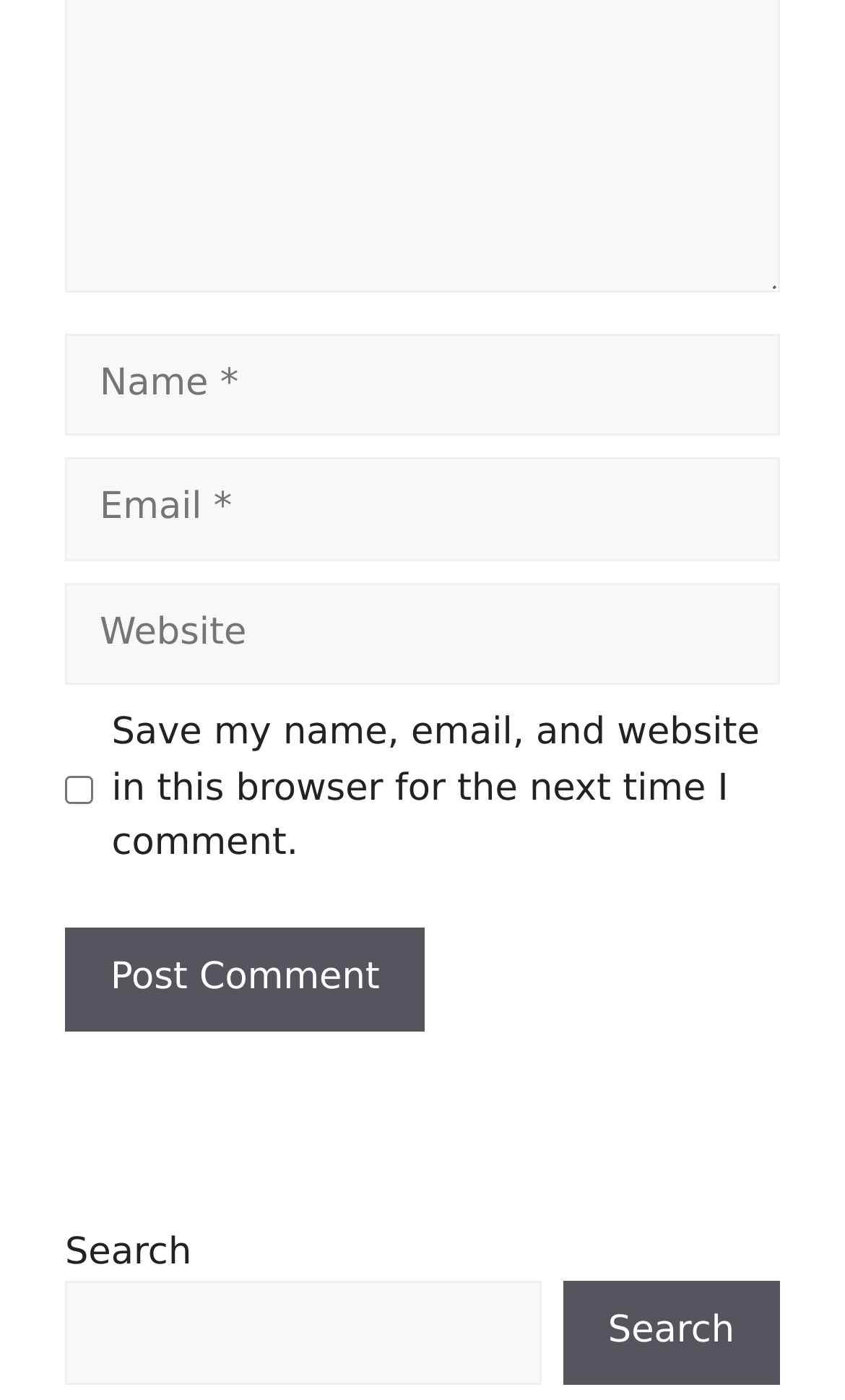Please provide a comprehensive response to the question below by analyzing the image: 
What is the button 'Post Comment' for?

The button 'Post Comment' is located below the textboxes and the checkbox, suggesting that it is used to submit the user's comment after they have filled in the required information.